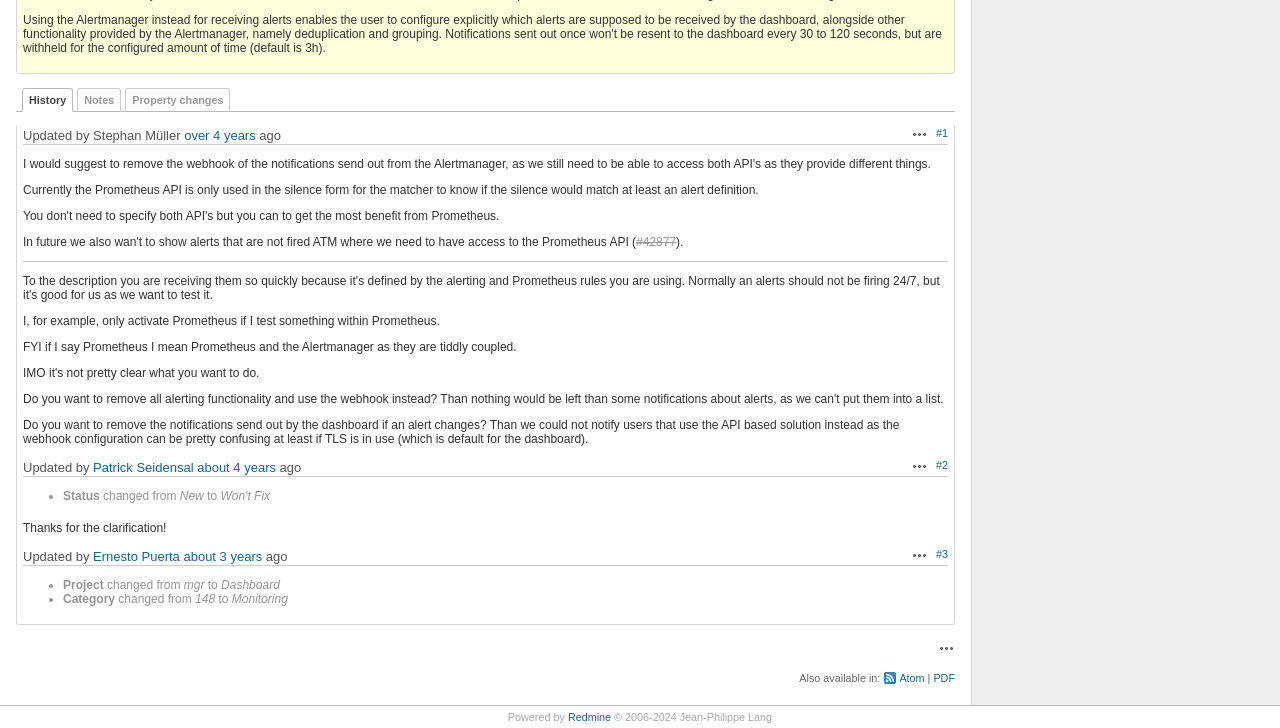Find the bounding box coordinates for the UI element whose description is: "Ernesto Puerta". The coordinates should be four float numbers between 0 and 1, in the format [left, top, right, bottom].

[0.073, 0.754, 0.14, 0.775]